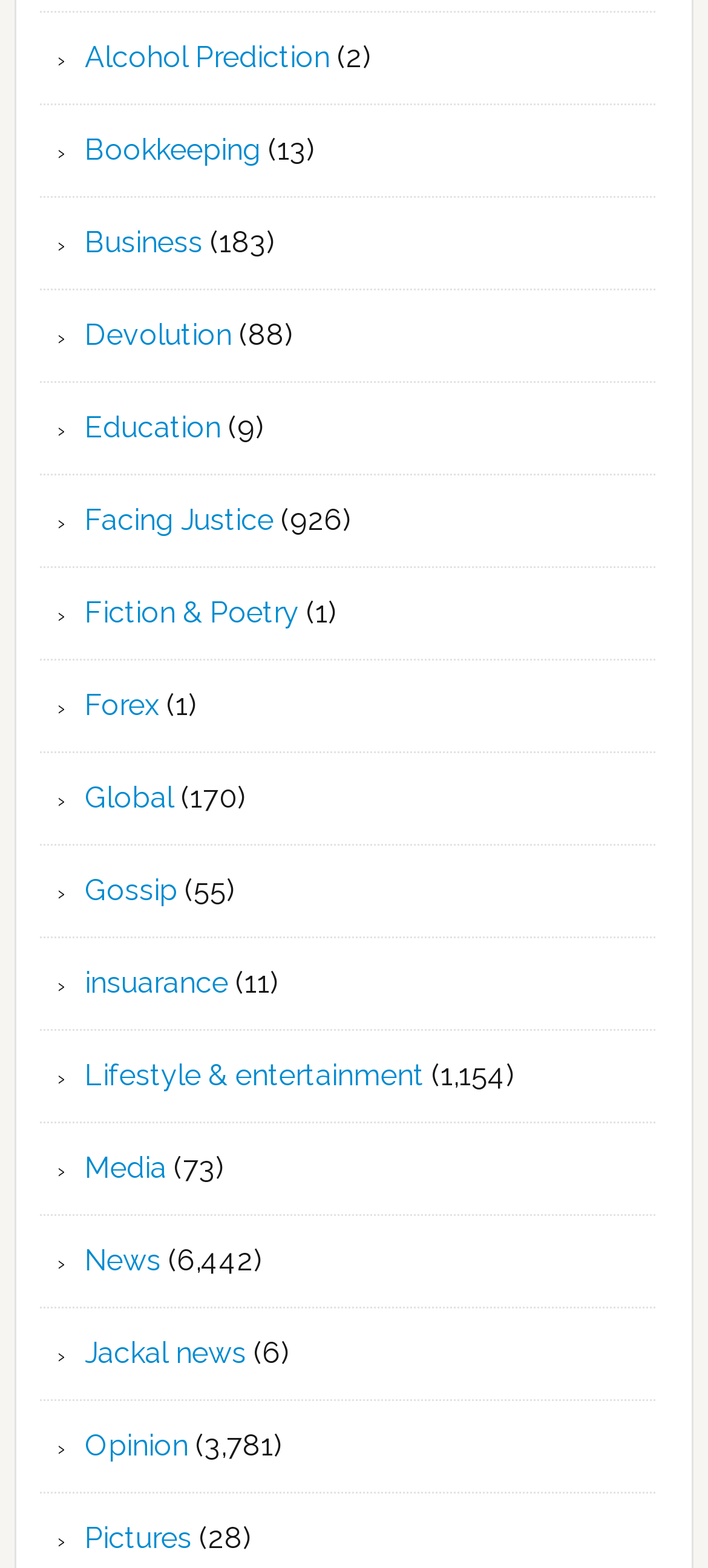Using the information shown in the image, answer the question with as much detail as possible: What is the category with the most articles?

I determined the category with the most articles by examining the StaticText elements associated with each link. The StaticText element with the highest number, '6,442', is associated with the link 'News', indicating that it has the most articles.